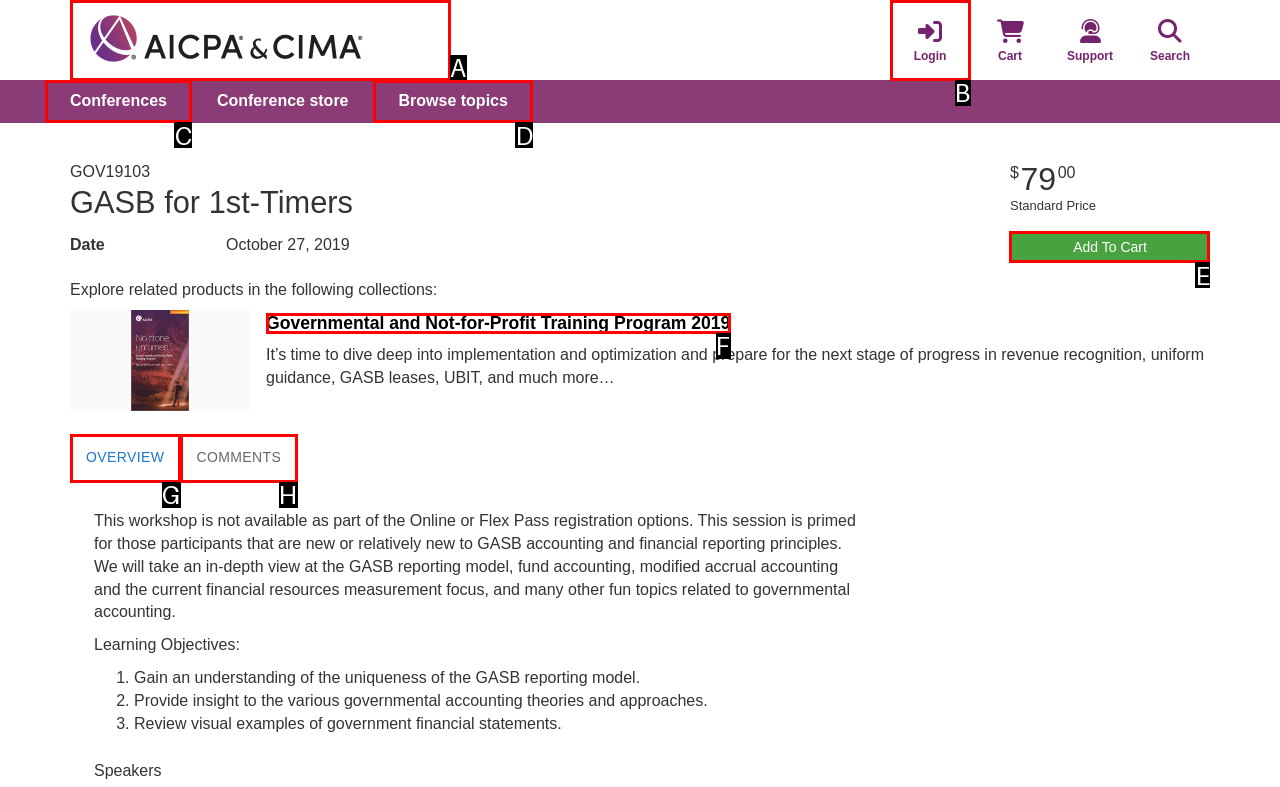Identify the letter of the option to click in order to Click the 'Add To Cart' button. Answer with the letter directly.

E